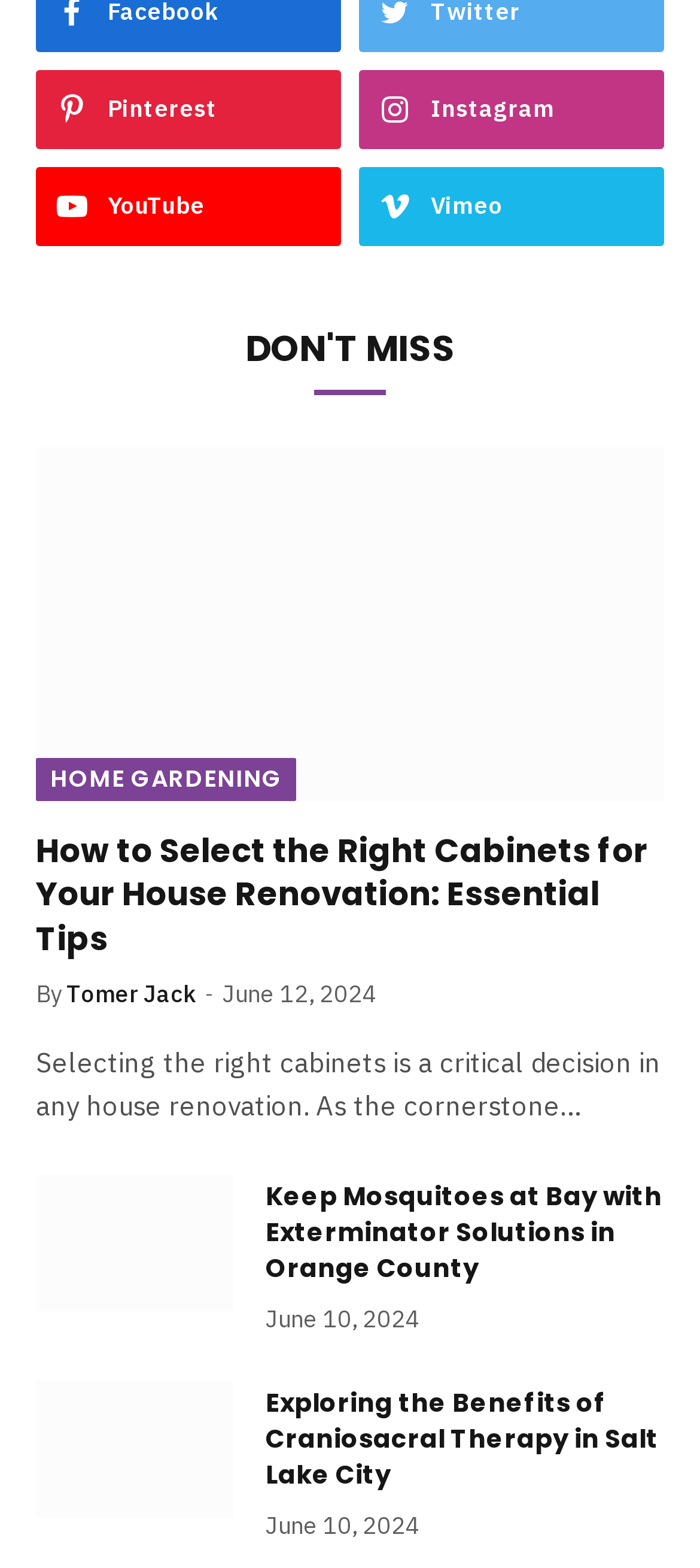Determine the bounding box coordinates for the area that should be clicked to carry out the following instruction: "Explore Craniosacral Therapy in Salt Lake City".

[0.051, 0.881, 0.333, 0.968]